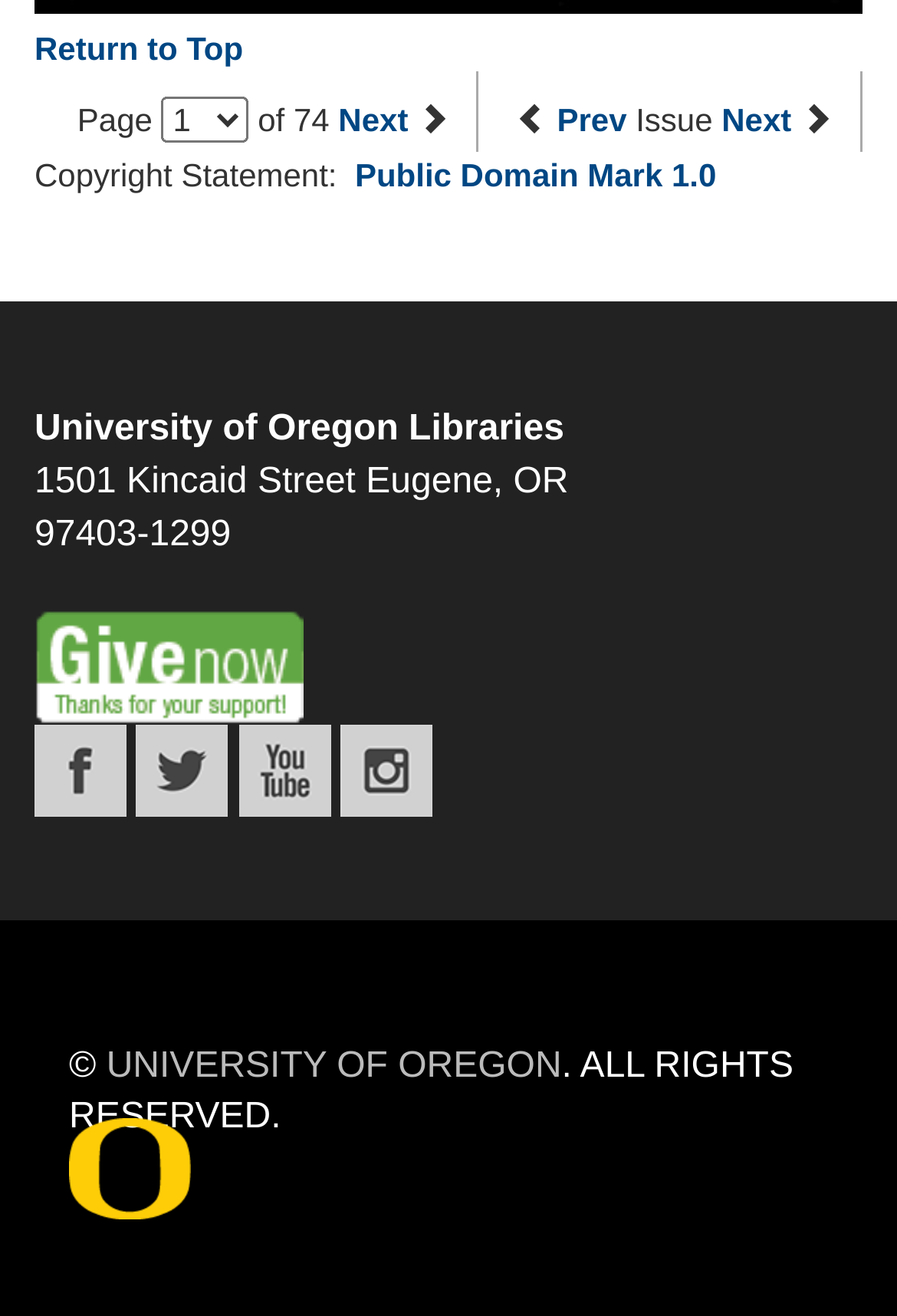Please answer the following question using a single word or phrase: What is the text of the first link on the page?

Return to Top